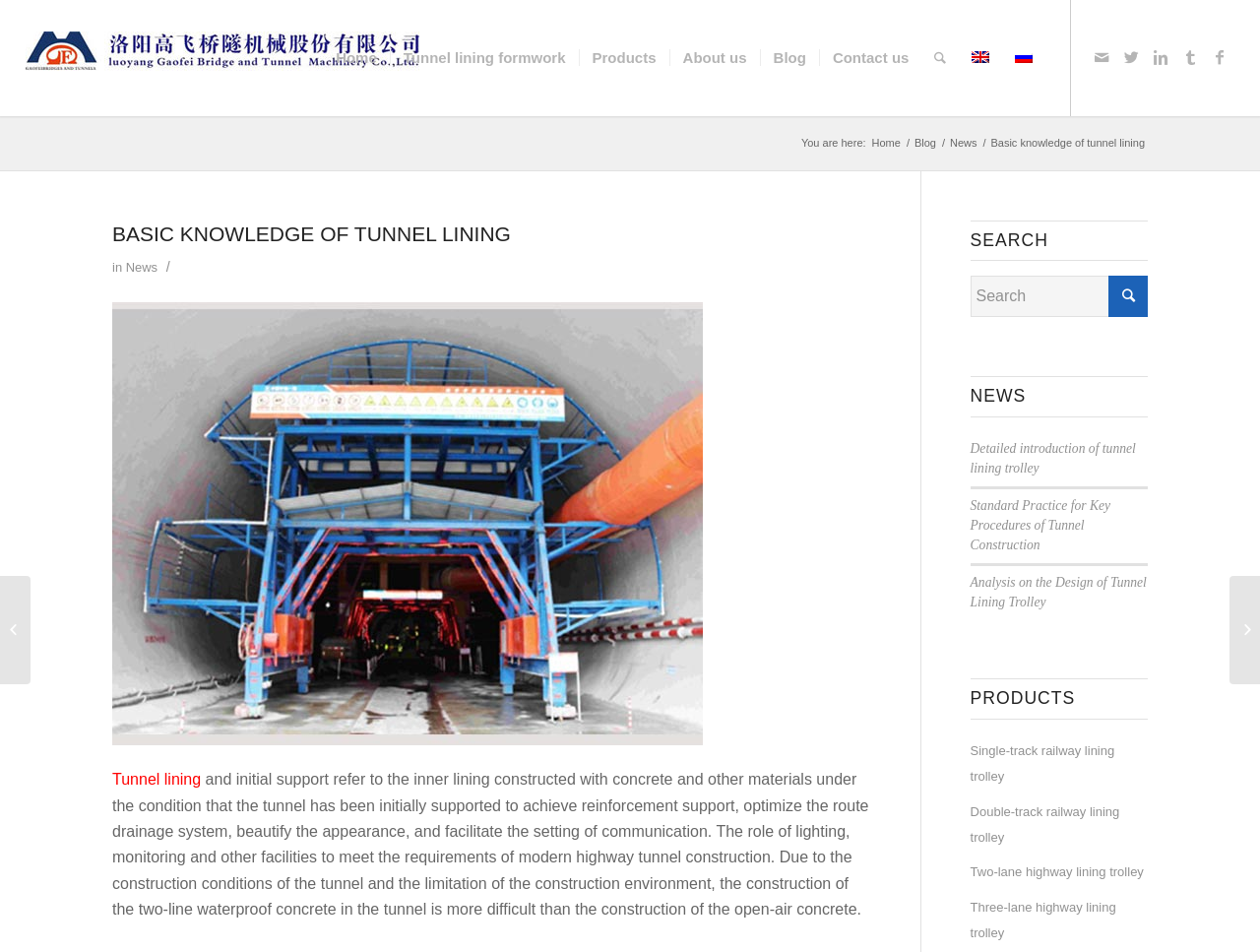What is the language of the webpage?
Please answer the question as detailed as possible based on the image.

The webpage provides a language selection option at the top right corner, with options for English and Russian. The default language of the webpage is English, as indicated by the English language selection option being highlighted.